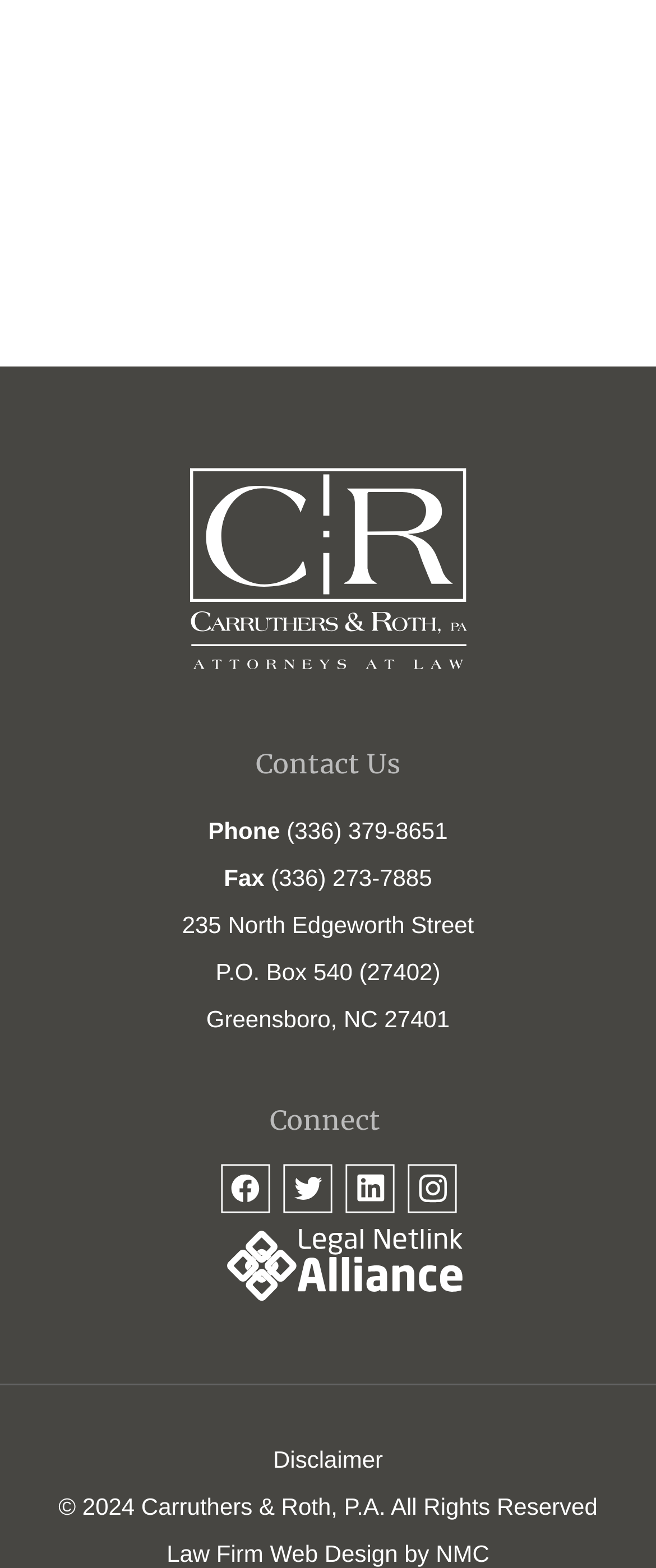How many social media platforms can Carruthers & Roth, P.A. be followed on?
Please respond to the question with as much detail as possible.

I counted the number of social media links in the 'Connect' section, which includes Facebook, Twitter, LinkedIn, and Instagram, for a total of 4 platforms.